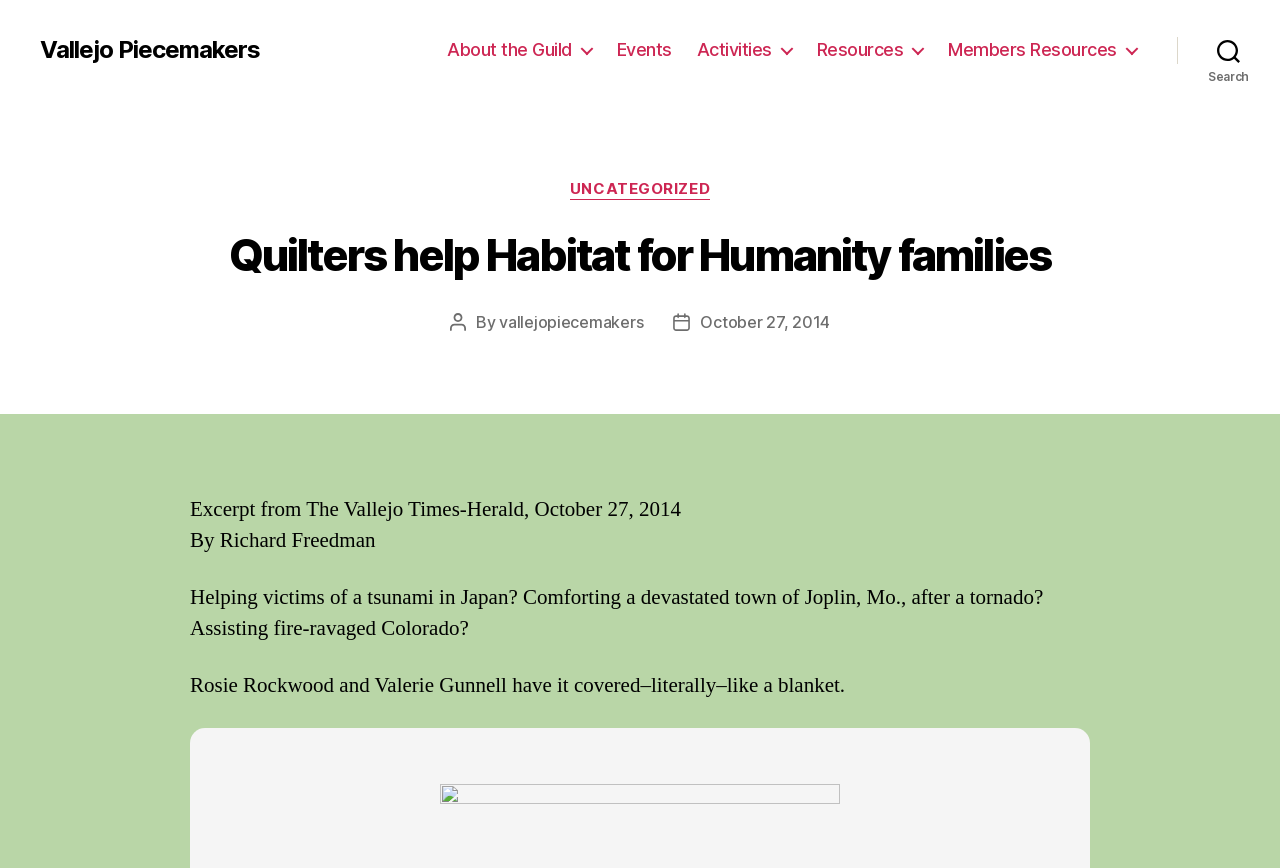Please find the bounding box coordinates of the element that needs to be clicked to perform the following instruction: "Search for something". The bounding box coordinates should be four float numbers between 0 and 1, represented as [left, top, right, bottom].

[0.92, 0.032, 1.0, 0.083]